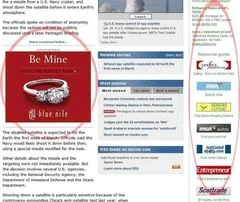Provide a thorough description of the image.

The image titled "Common Mistakes in Web Design To Avoid" highlights important pitfalls that businesses should be cautious of when creating their websites. The accompanying text emphasizes that having an effective web design is essential for attracting and retaining customers. It outlines that poor website design could lead to significant losses, especially for small businesses aiming to save costs. The image serves as a visual reminder of these critical web design issues, encouraging businesses to seek professional assistance to ensure they avoid these common mistakes and enhance their online presence effectively.